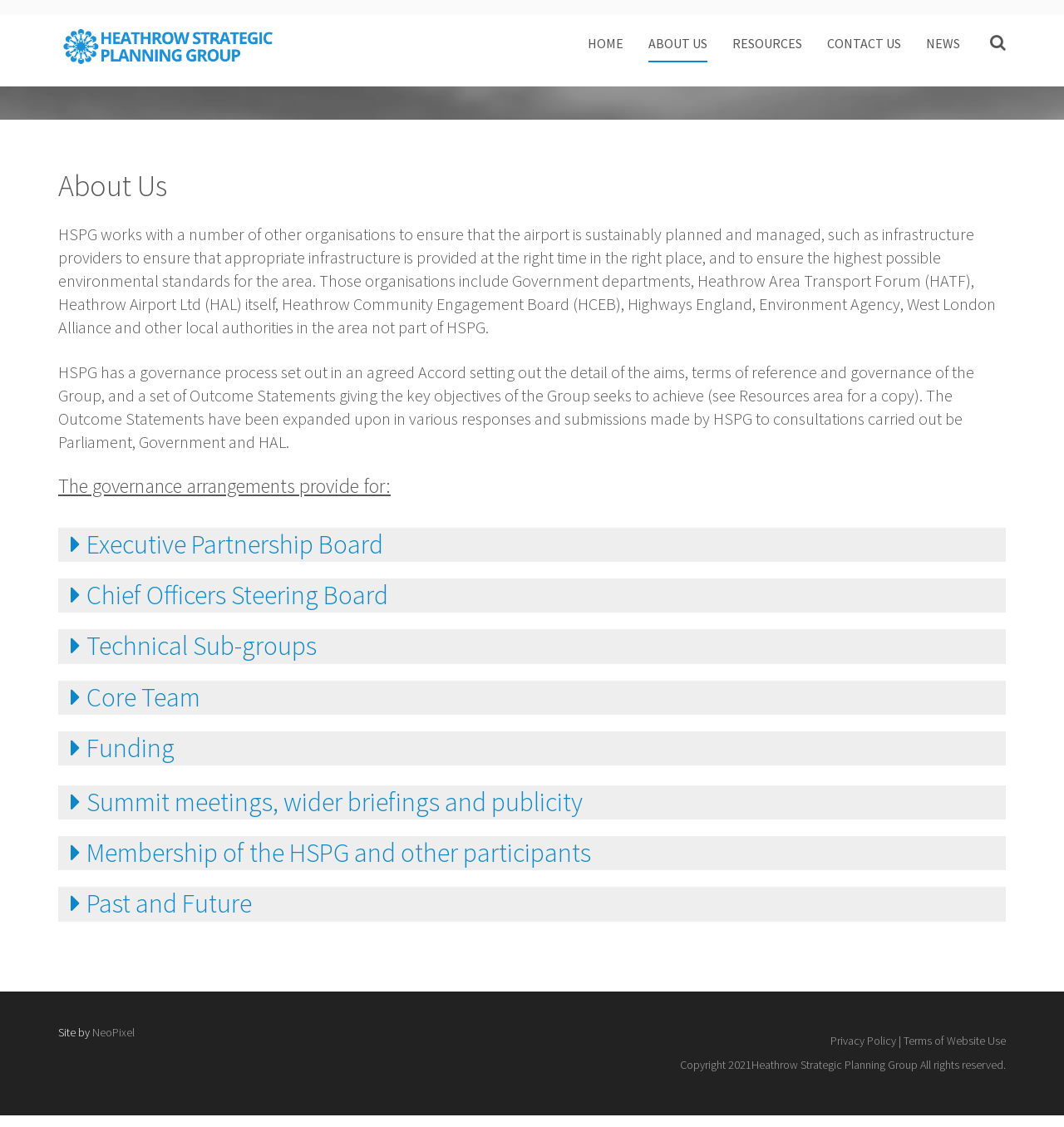What is the purpose of HSPG?
Please give a detailed and thorough answer to the question, covering all relevant points.

According to the main article, HSPG works with other organizations to ensure that the airport is sustainably planned and managed. This is the primary purpose of the organization.